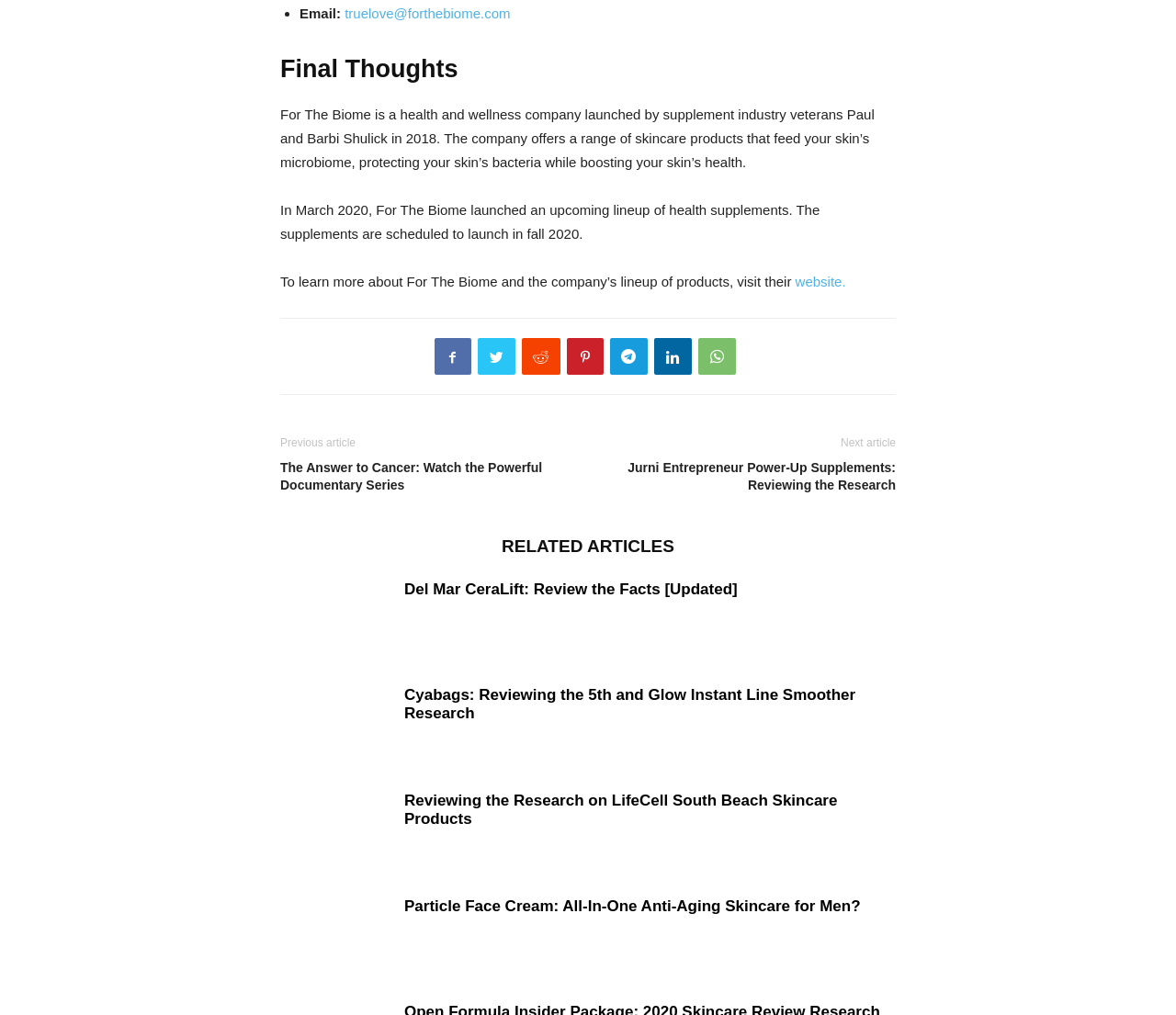Respond to the question below with a single word or phrase: What is the email address of the company?

truelove@forthebiome.com